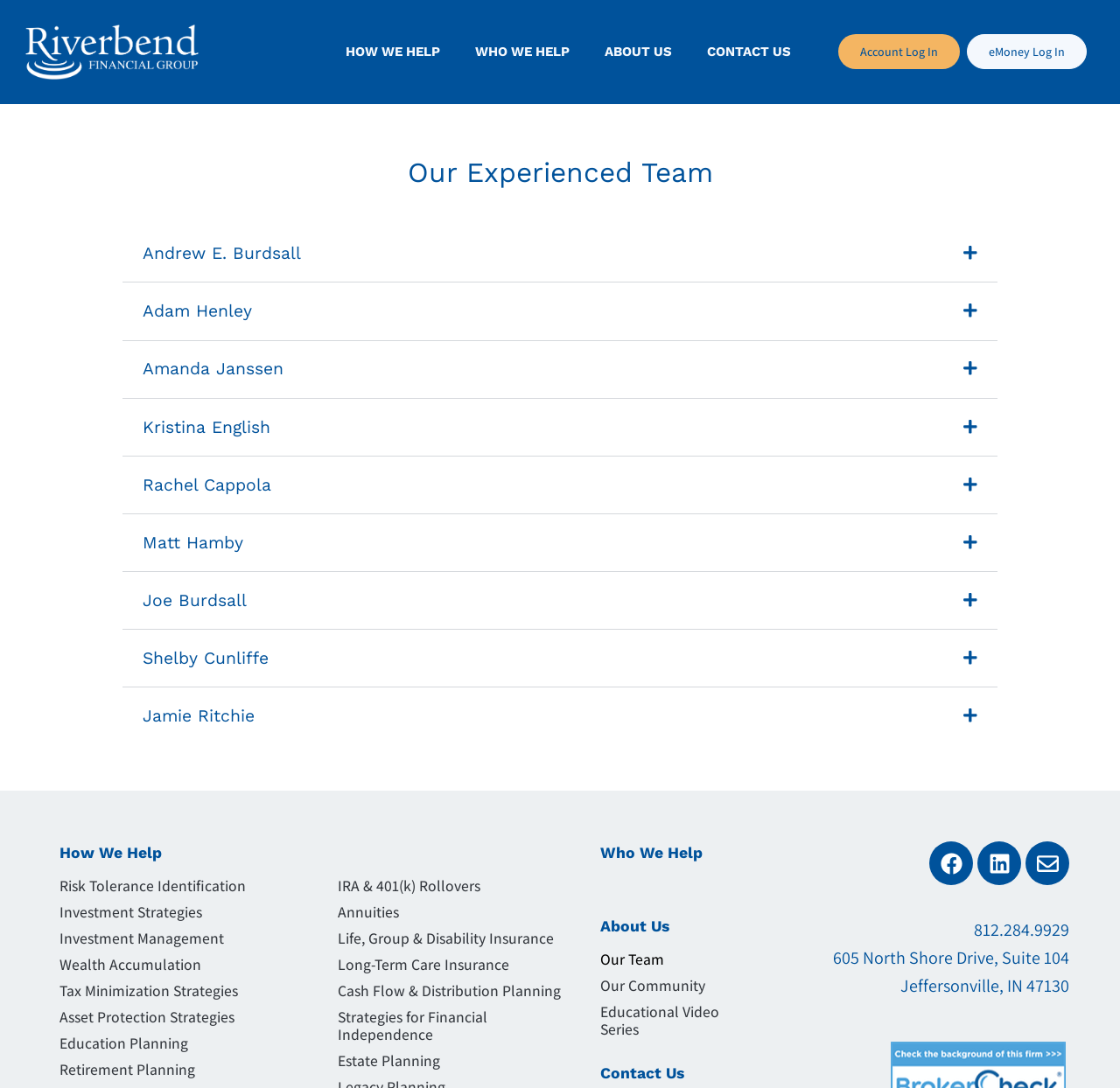Provide a single word or phrase answer to the question: 
What is the name of the company?

Riverbend Financial Group